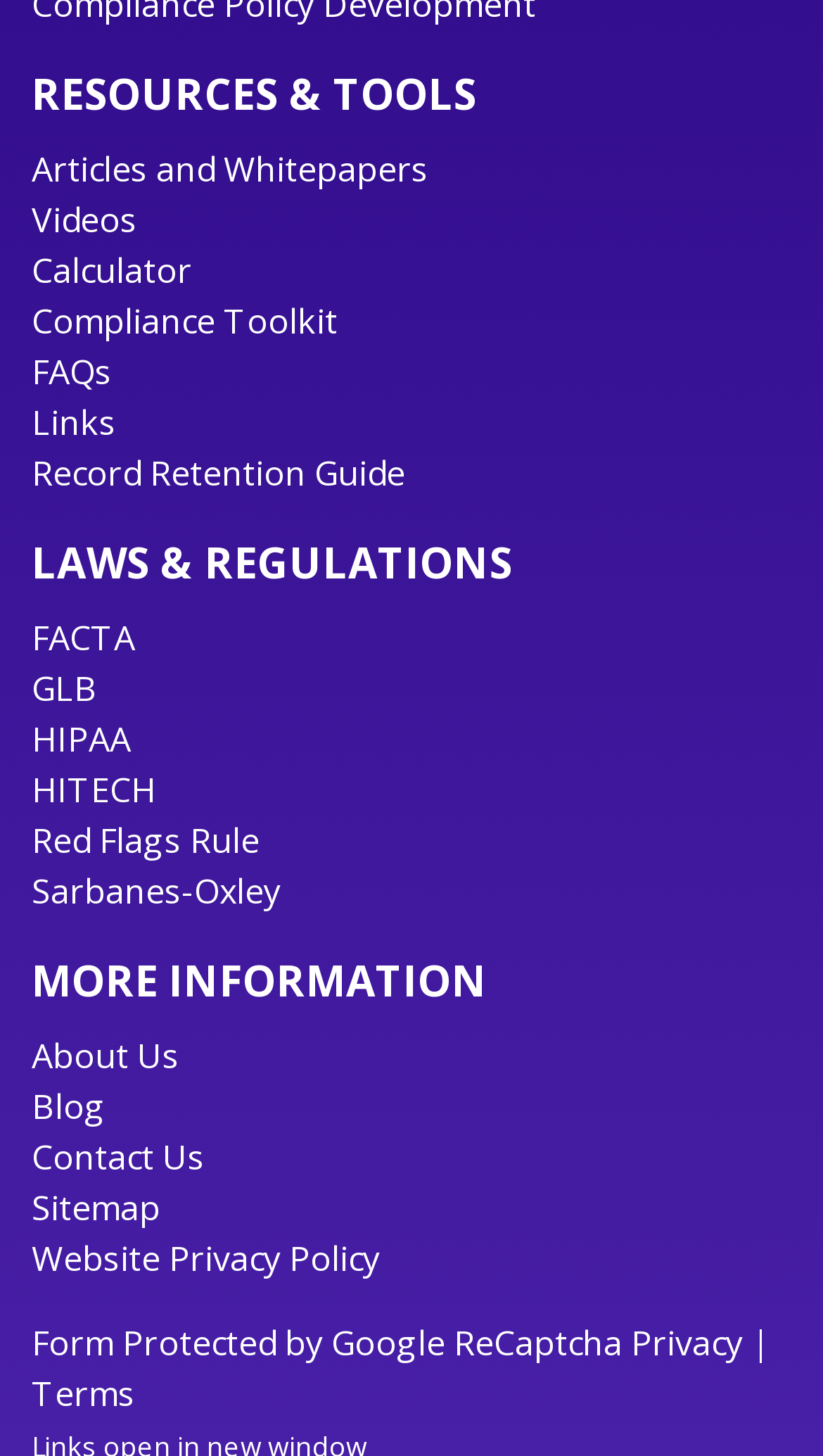Select the bounding box coordinates of the element I need to click to carry out the following instruction: "View articles and whitepapers".

[0.038, 0.1, 0.521, 0.132]